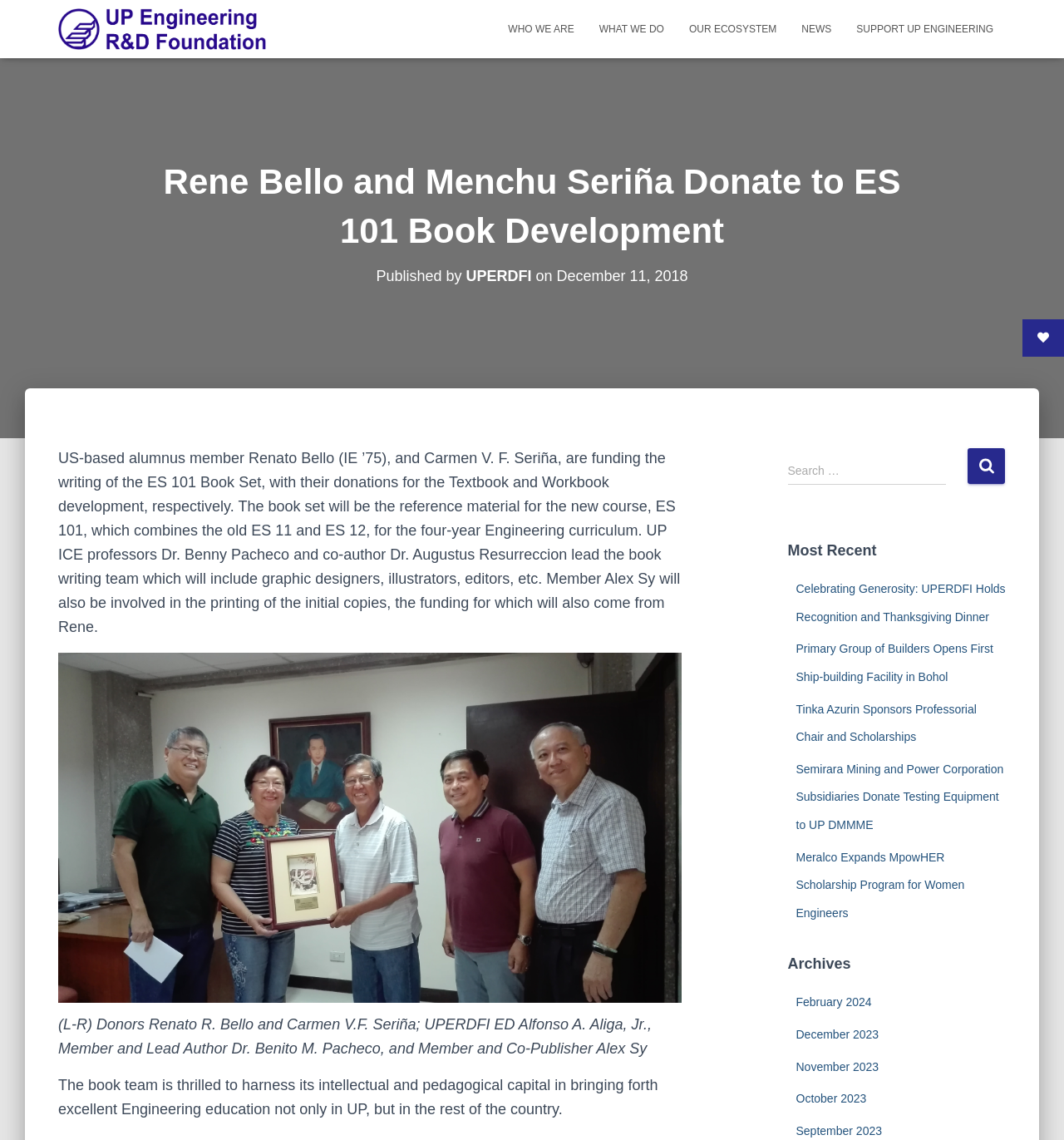Determine the bounding box for the described UI element: "What We Do".

[0.551, 0.007, 0.636, 0.044]